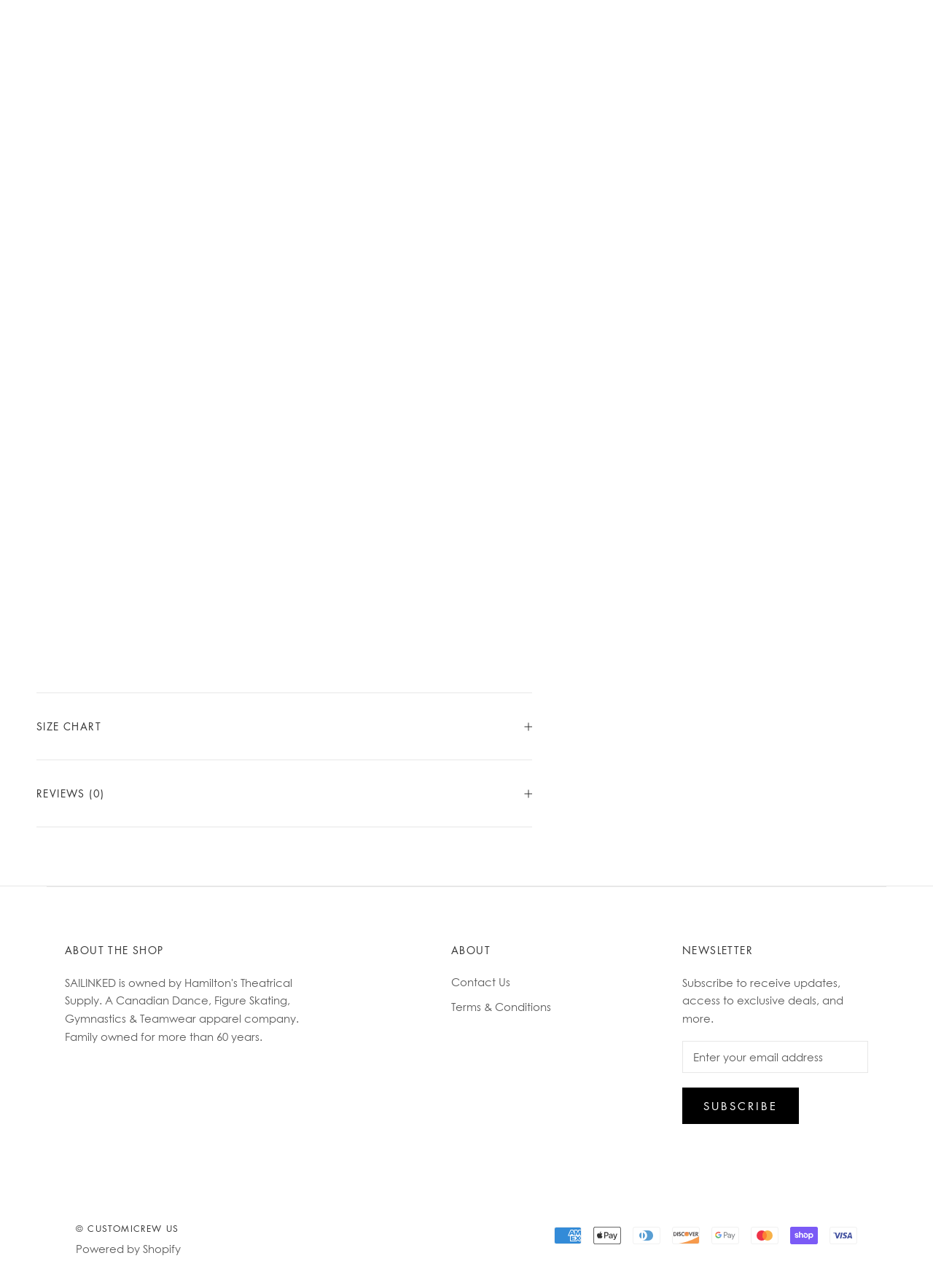What is the newsletter subscription for?
Look at the image and construct a detailed response to the question.

The newsletter subscription is for receiving updates, access to exclusive deals, and more, as stated in the static text 'Subscribe to receive updates, access to exclusive deals, and more.'